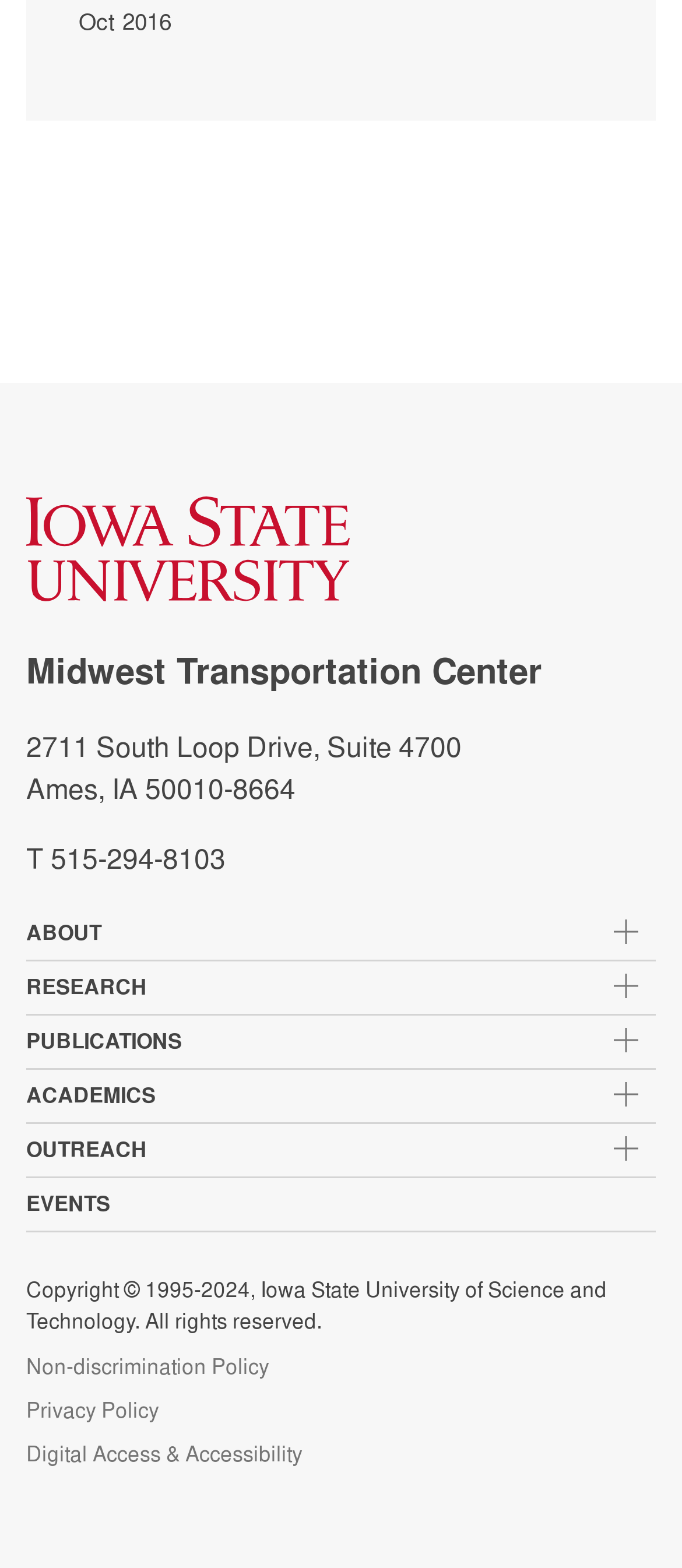Locate the bounding box coordinates of the area that needs to be clicked to fulfill the following instruction: "click ABOUT". The coordinates should be in the format of four float numbers between 0 and 1, namely [left, top, right, bottom].

[0.038, 0.578, 0.962, 0.613]